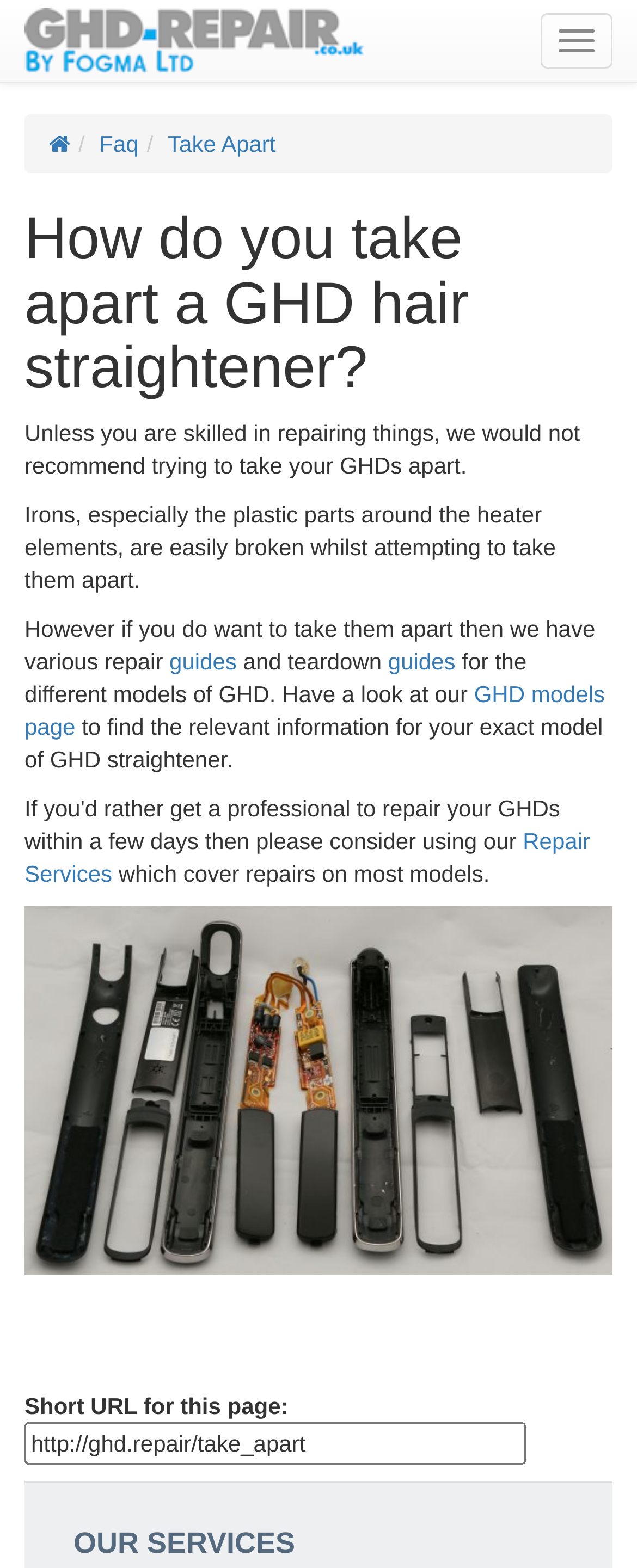Bounding box coordinates should be provided in the format (top-left x, top-left y, bottom-right x, bottom-right y) with all values between 0 and 1. Identify the bounding box for this UI element: name="submit" value="Post Comment"

None